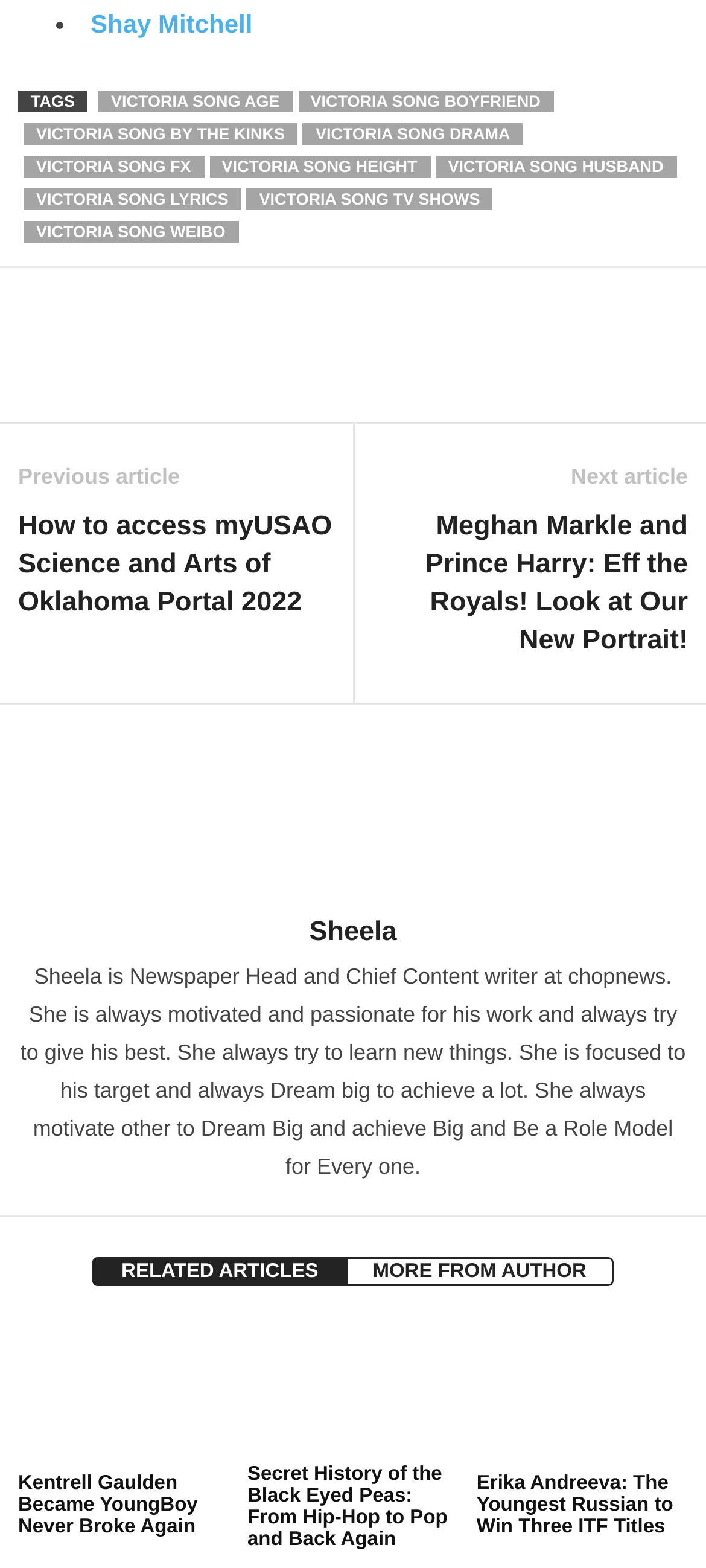Identify and provide the bounding box coordinates of the UI element described: "victoria song tv shows". The coordinates should be formatted as [left, top, right, bottom], with each number being a float between 0 and 1.

[0.349, 0.12, 0.698, 0.133]